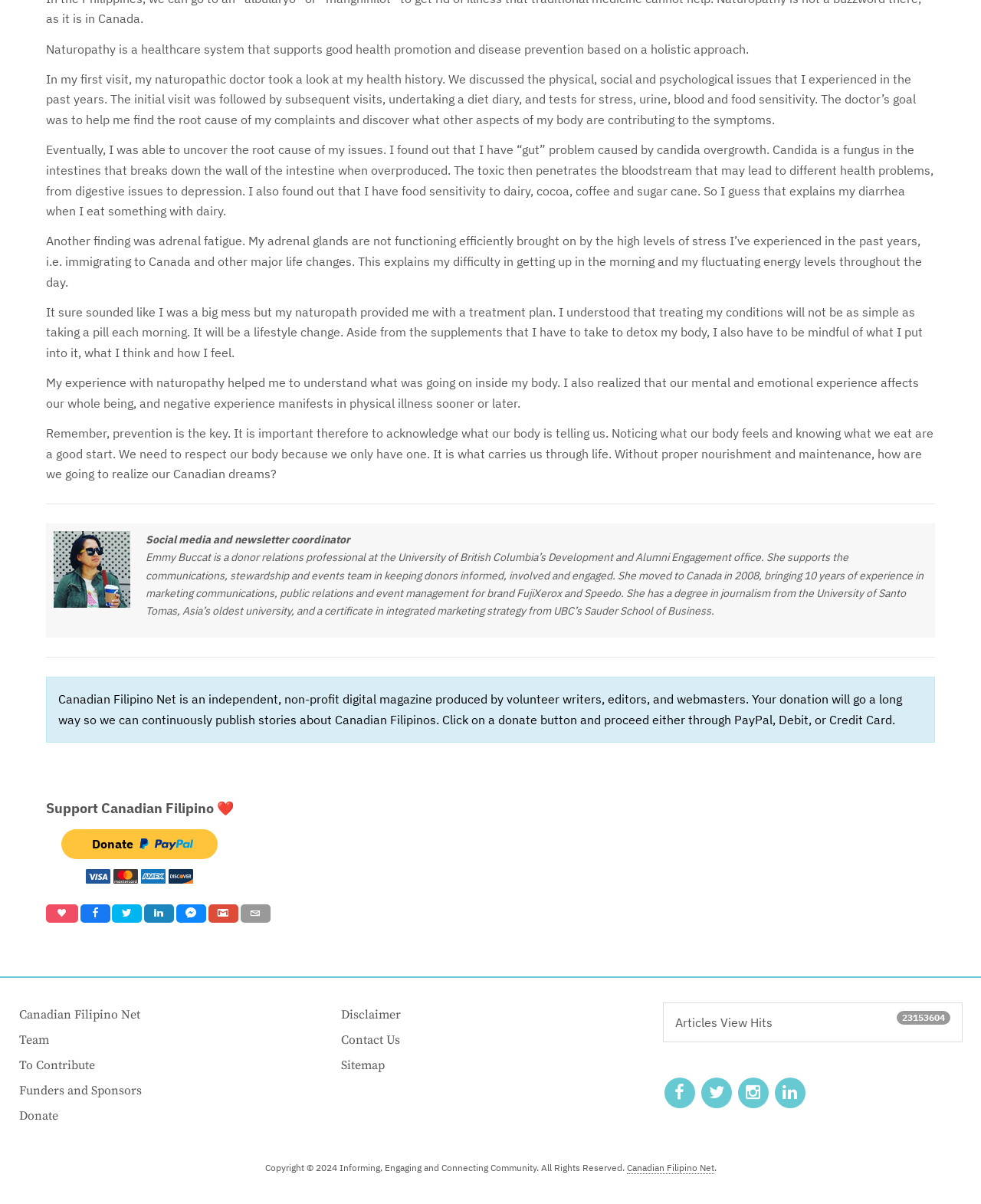Use the details in the image to answer the question thoroughly: 
What is the name of the magazine?

The name of the magazine can be found in the text that describes the magazine, which is mentioned as Canadian Filipino Net, an independent, non-profit digital magazine.